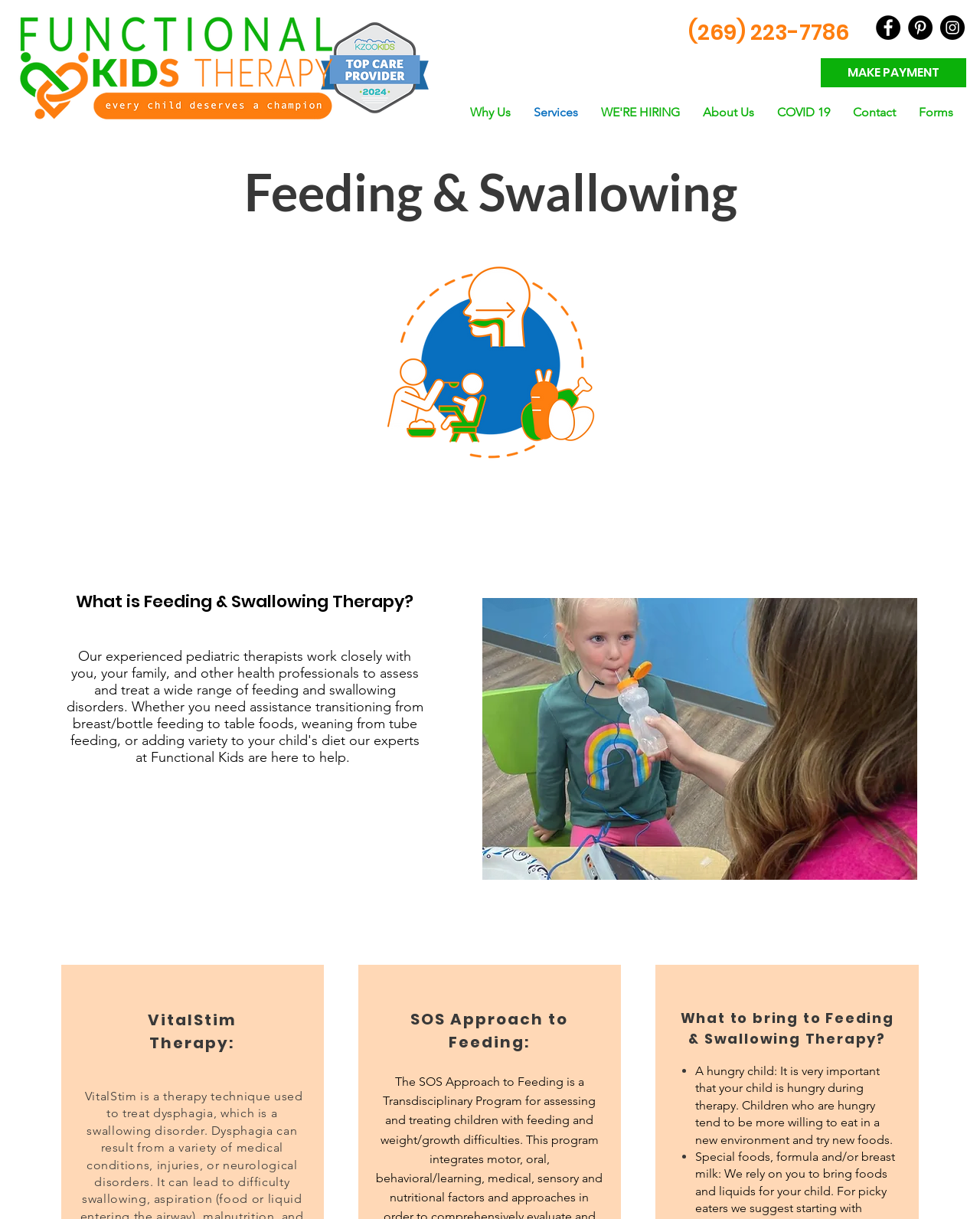Find the bounding box coordinates for the area that must be clicked to perform this action: "Click the 'Why Us' link".

[0.468, 0.078, 0.533, 0.106]